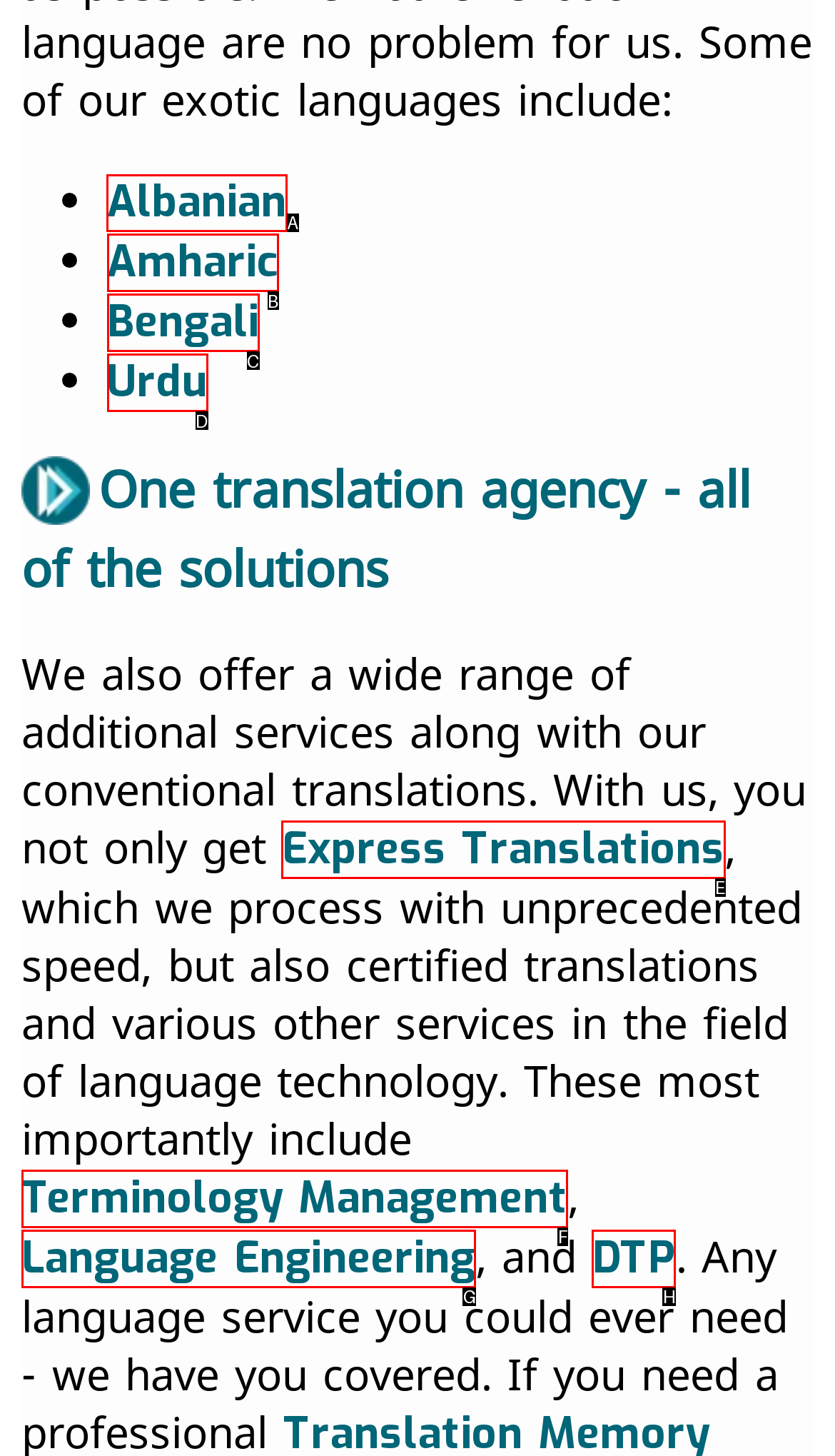Tell me the letter of the UI element to click in order to accomplish the following task: Select Albanian language
Answer with the letter of the chosen option from the given choices directly.

A